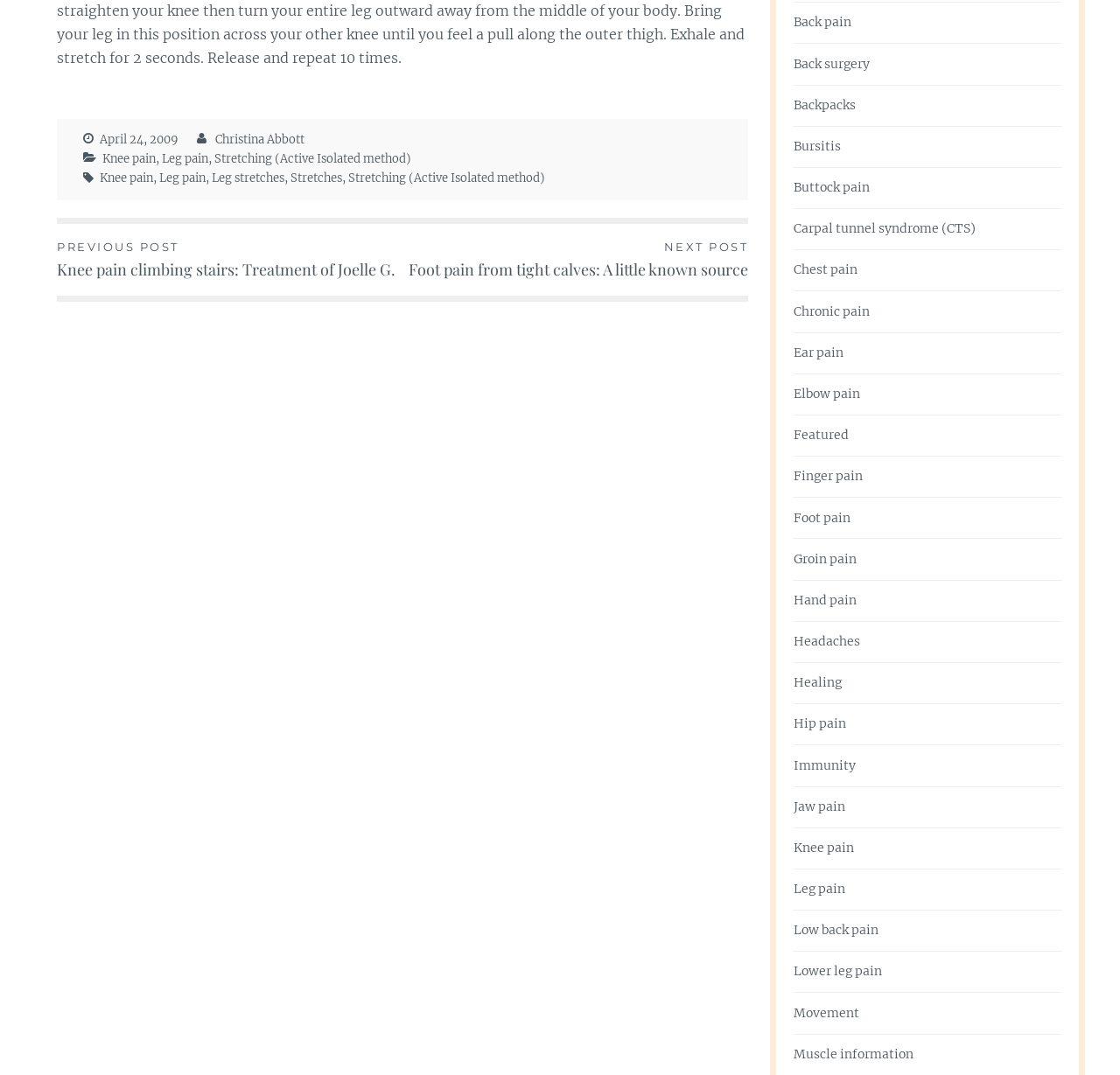How many links are there in the footer?
Look at the image and answer the question using a single word or phrase.

11